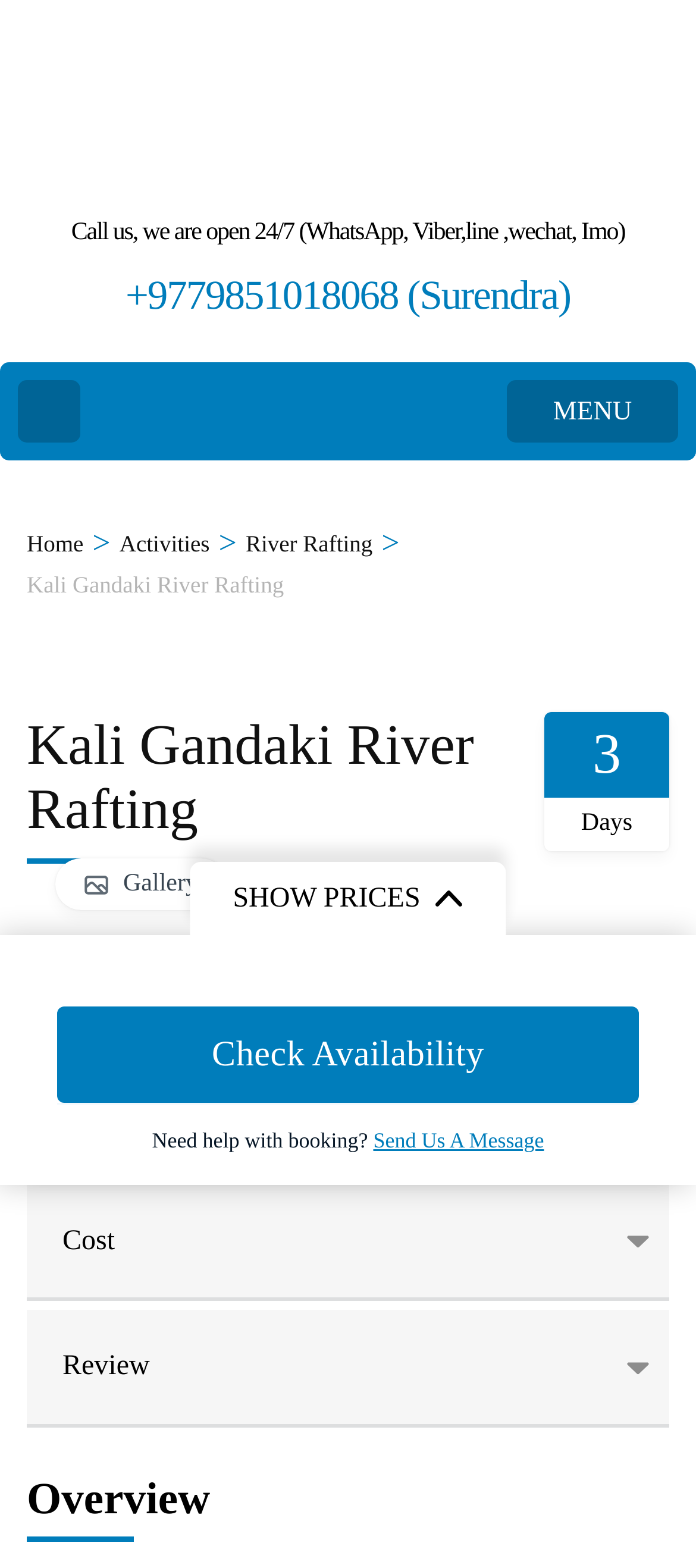Provide a thorough summary of the webpage.

This webpage is about Kali Gandaki River Rafting, an adventure river rafting experience. At the top left corner, there is a logo image with a link to the homepage. Next to the logo, there is a static text "Call us, we are open 24/7" with contact information. Below the logo, there is a menu section with links to "Home Page", "Home", "Activities", "River Rafting", and "Kali Gandaki River Rafting", which is the current page.

The main content of the page is about Kali Gandaki River Rafting, with a heading at the top. Below the heading, there are several sections, including "Overview", "Cost", "Review", and another "Overview" section. Each section has a heading and a link to the corresponding page.

On the right side of the page, there is a call-to-action button "SHOW PRICES" and a section displaying the price of the rafting experience, which is $350 per adult. Below the price section, there is a button "Check Availability" and a static text "Need help with booking?" with a link to "Send Us A Message" for assistance.

There are a total of 5 links to other pages, 2 buttons, 11 static texts, and 1 image on this webpage. The layout is organized, with clear headings and concise text, making it easy to navigate and find information.